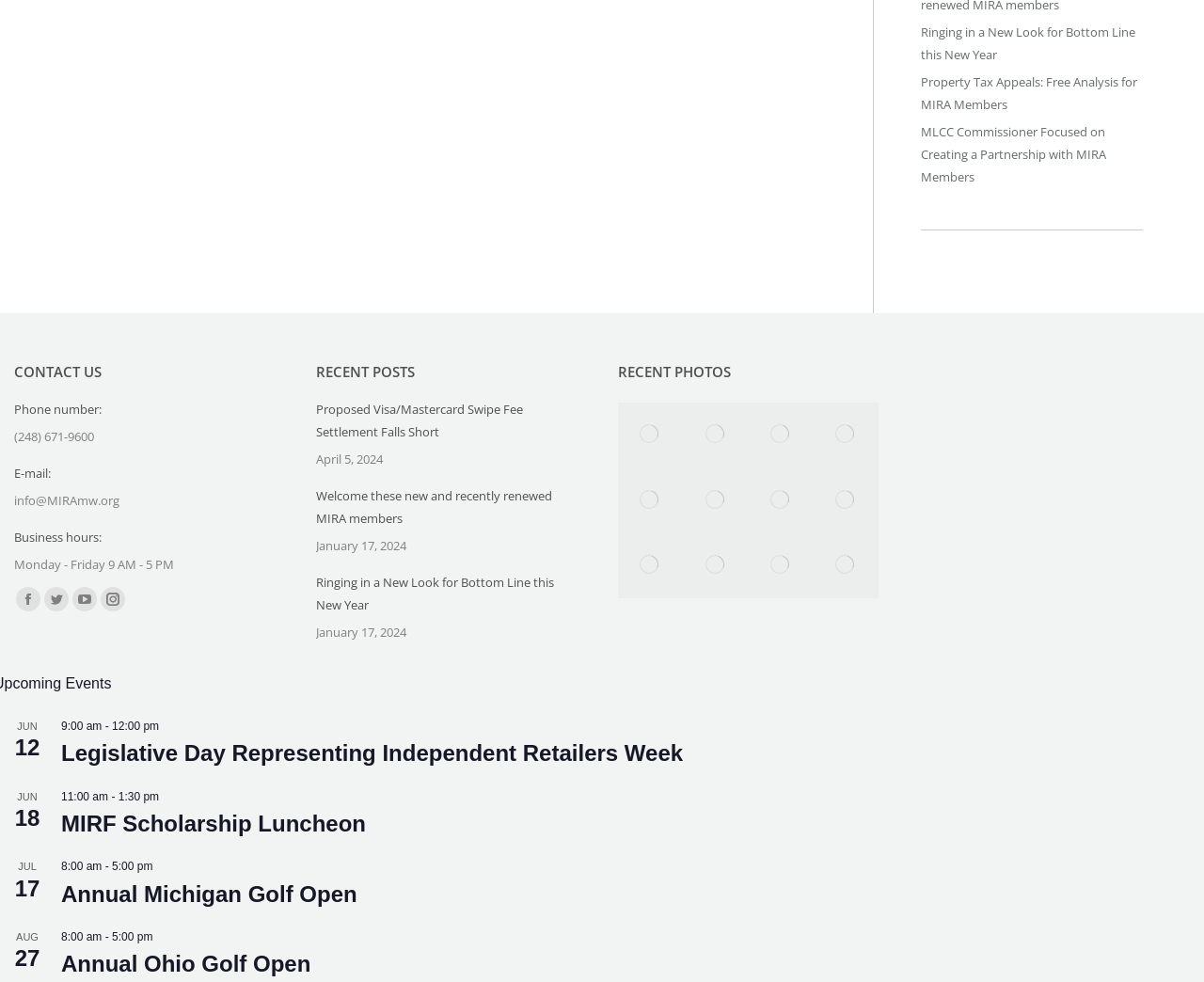Specify the bounding box coordinates of the area to click in order to execute this command: 'View the Facebook page'. The coordinates should consist of four float numbers ranging from 0 to 1, and should be formatted as [left, top, right, bottom].

[0.013, 0.598, 0.034, 0.623]